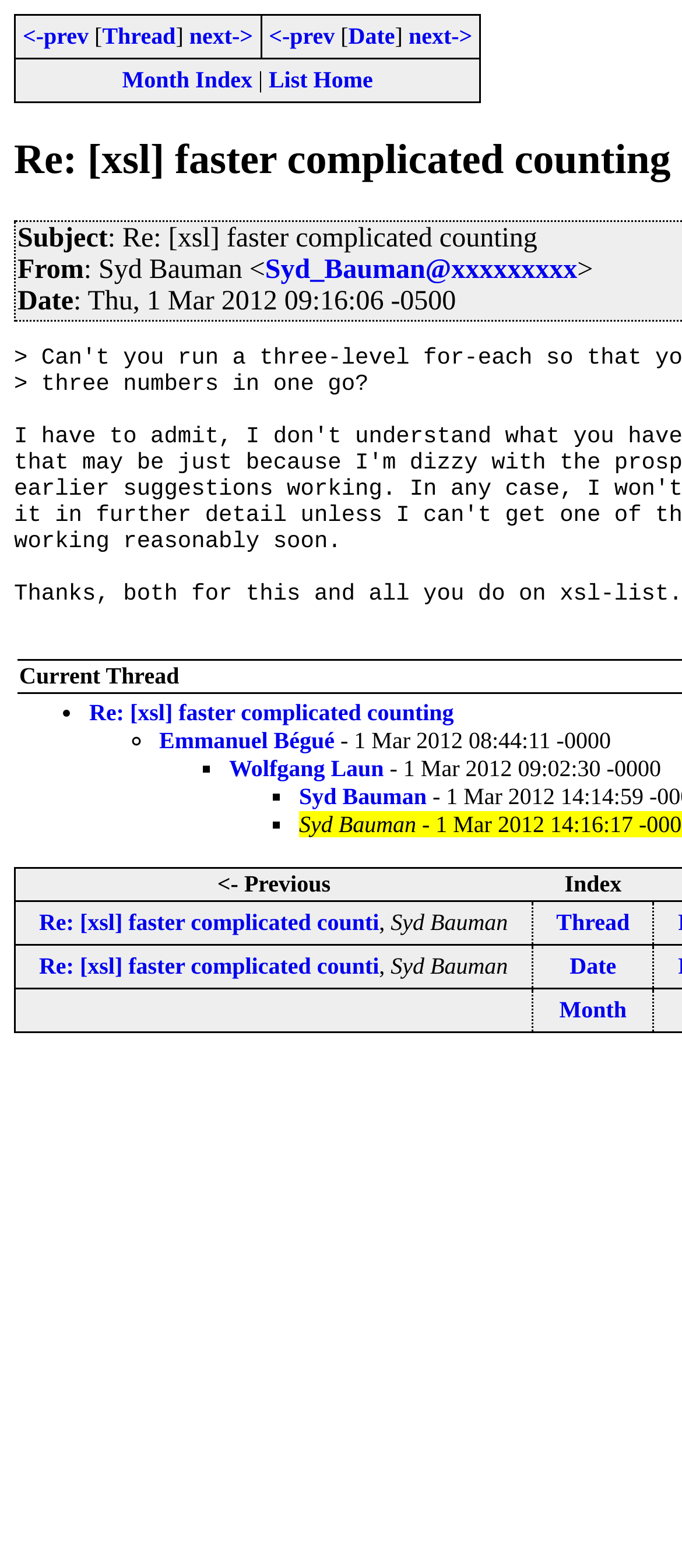Please identify the coordinates of the bounding box for the clickable region that will accomplish this instruction: "view post by Syd Bauman".

[0.389, 0.163, 0.846, 0.182]